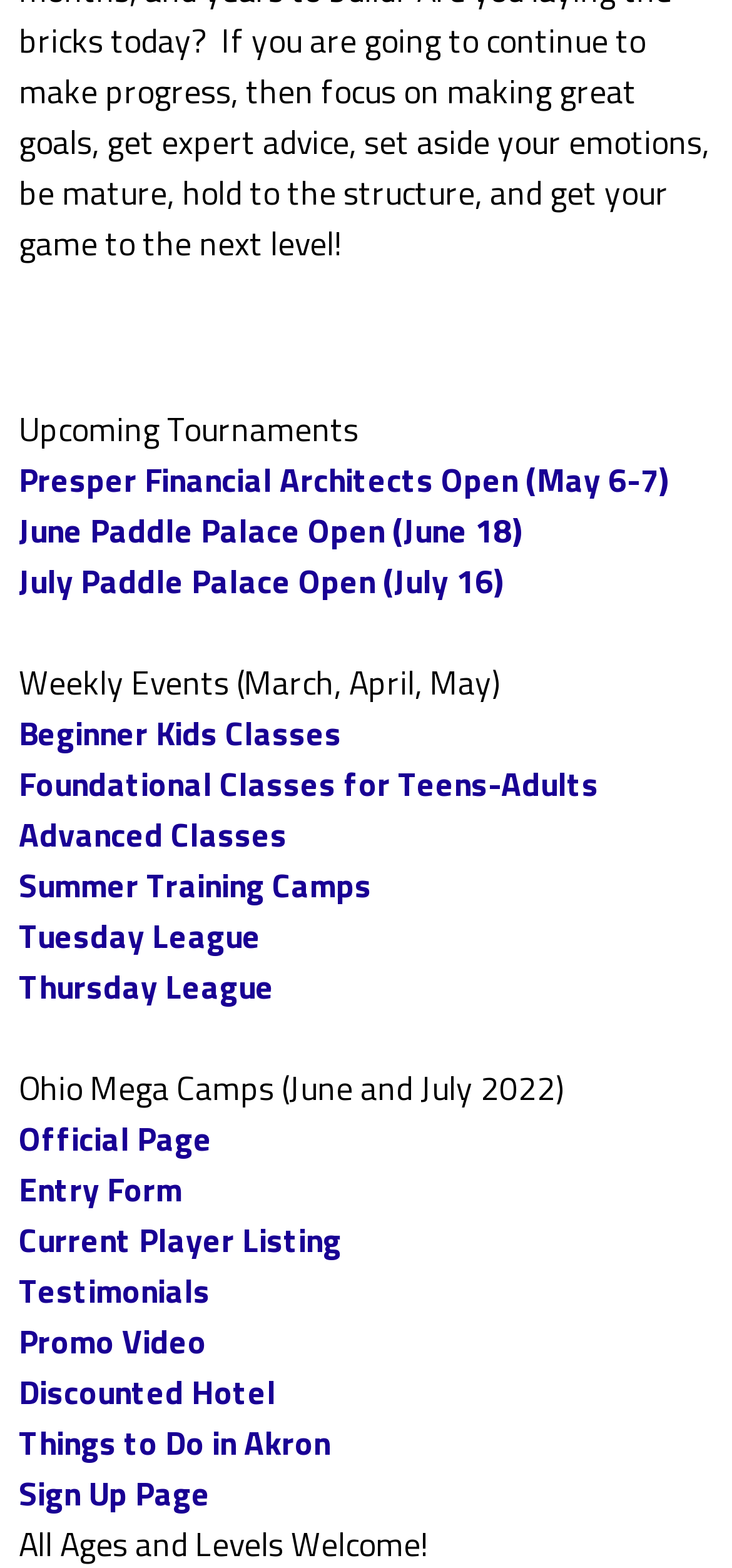What is the last link on the page?
Please provide a comprehensive answer to the question based on the webpage screenshot.

I looked at the last link on the page and found that it is 'Things to Do in Akron'.